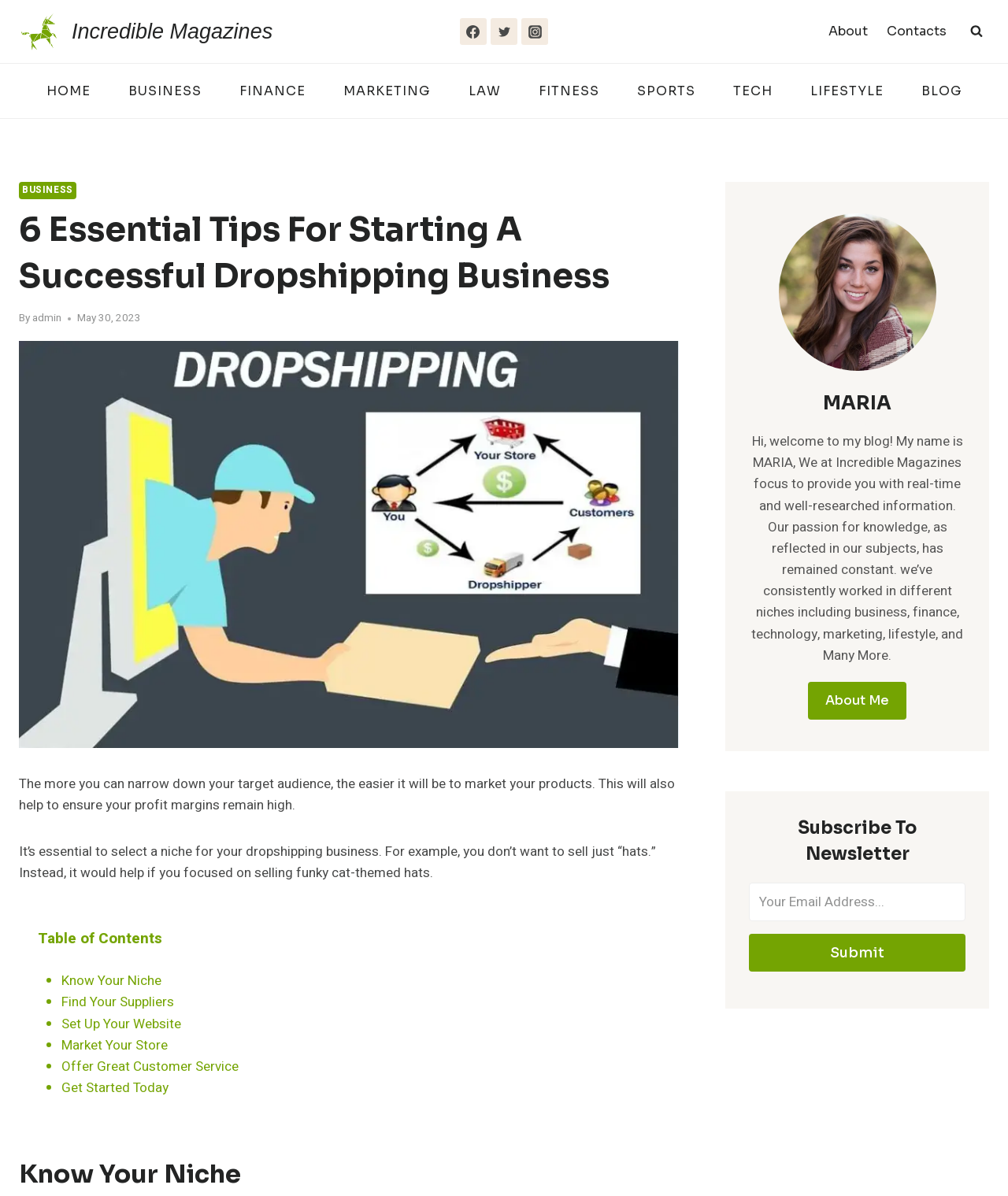What is the name of the author of this blog?
Using the image, provide a detailed and thorough answer to the question.

I found the answer by looking at the section that says 'Hi, welcome to my blog! My name is MARIA...' which is located below the image of Maria.